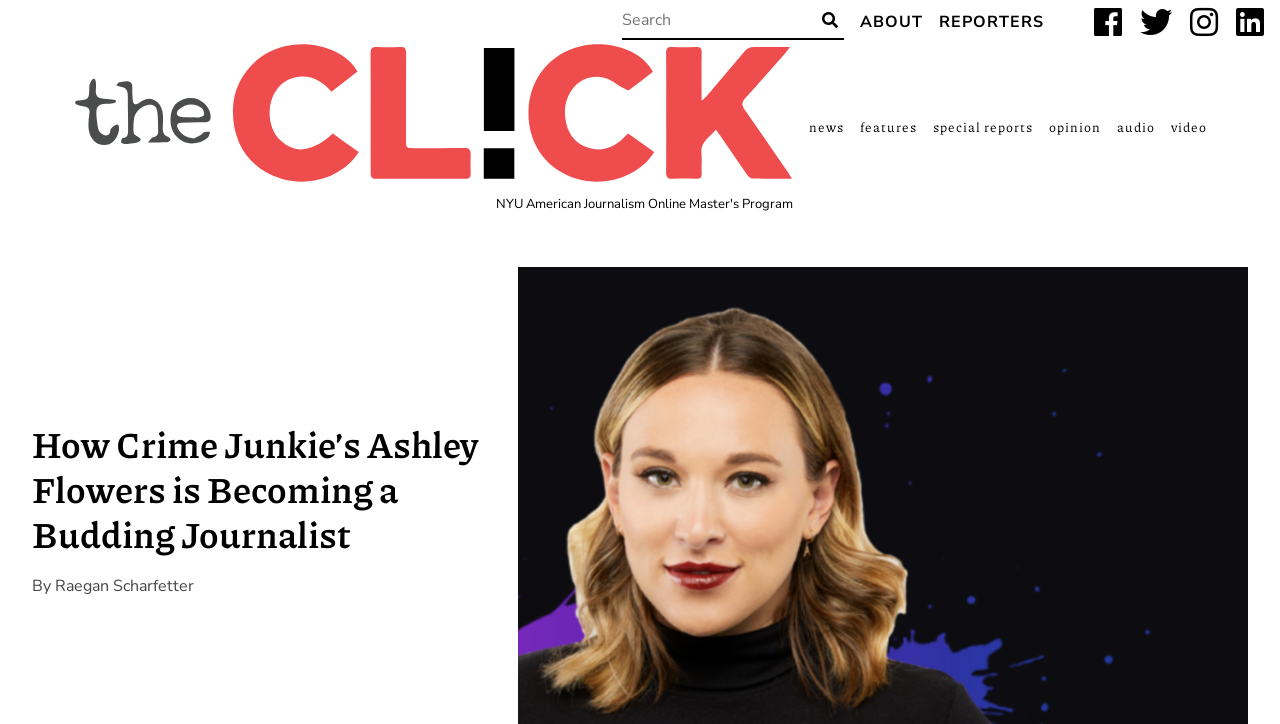Locate the bounding box coordinates of the item that should be clicked to fulfill the instruction: "Check the article by Raegan Scharfetter".

[0.043, 0.794, 0.152, 0.824]